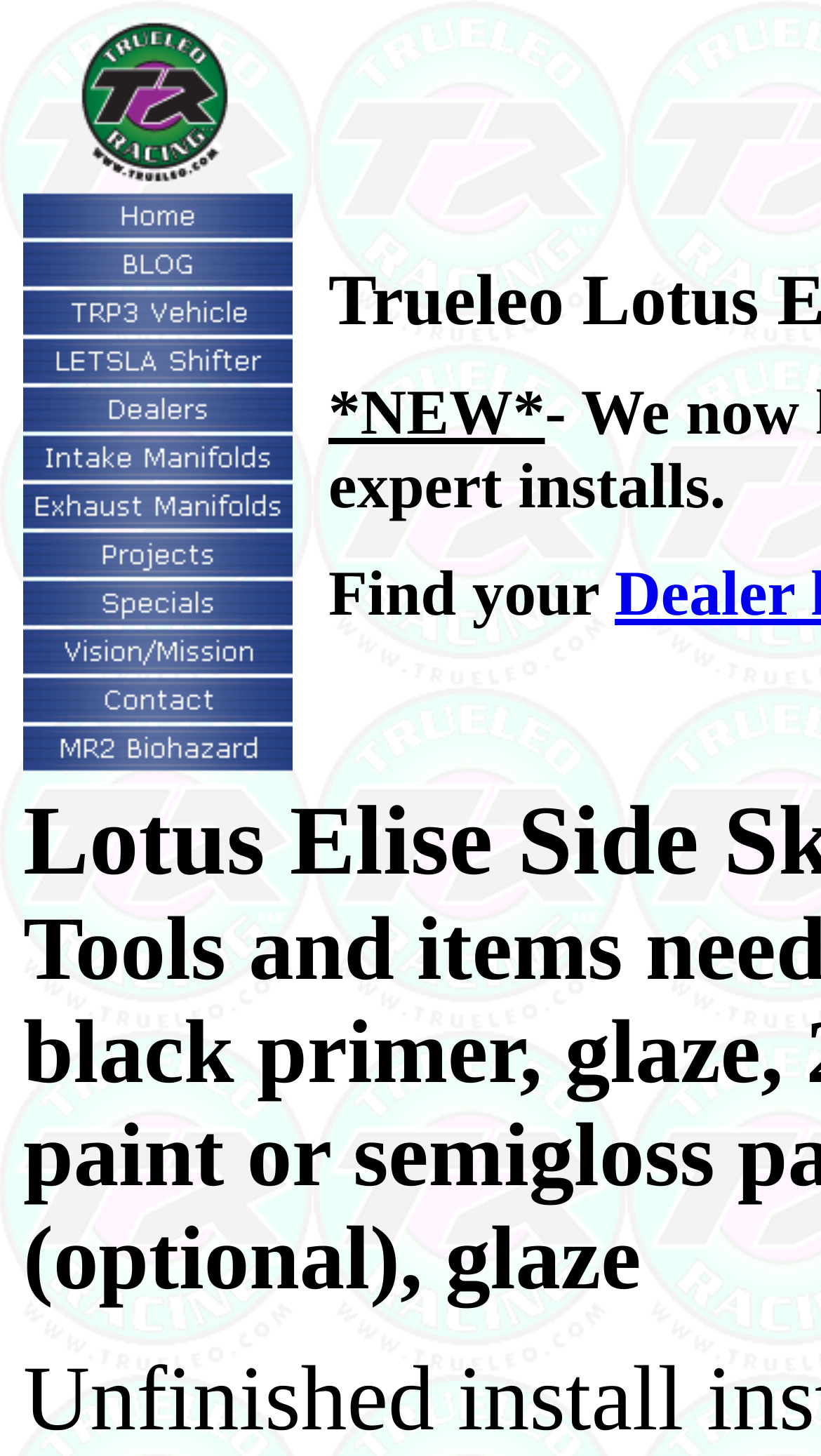Determine the bounding box coordinates for the element that should be clicked to follow this instruction: "View corporate information". The coordinates should be given as four float numbers between 0 and 1, in the format [left, top, right, bottom].

None